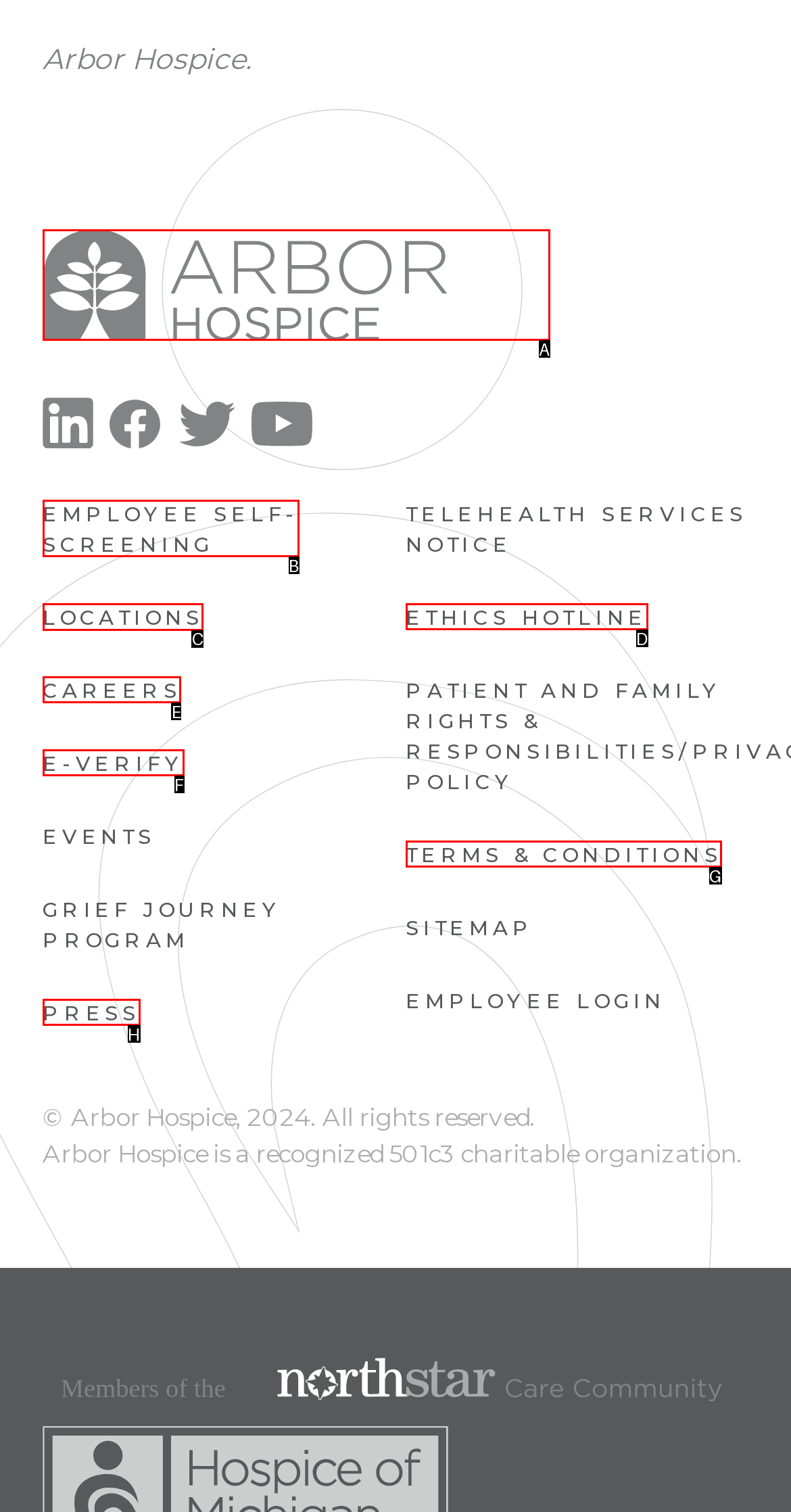Point out the letter of the HTML element you should click on to execute the task: Go to LOCATIONS
Reply with the letter from the given options.

C